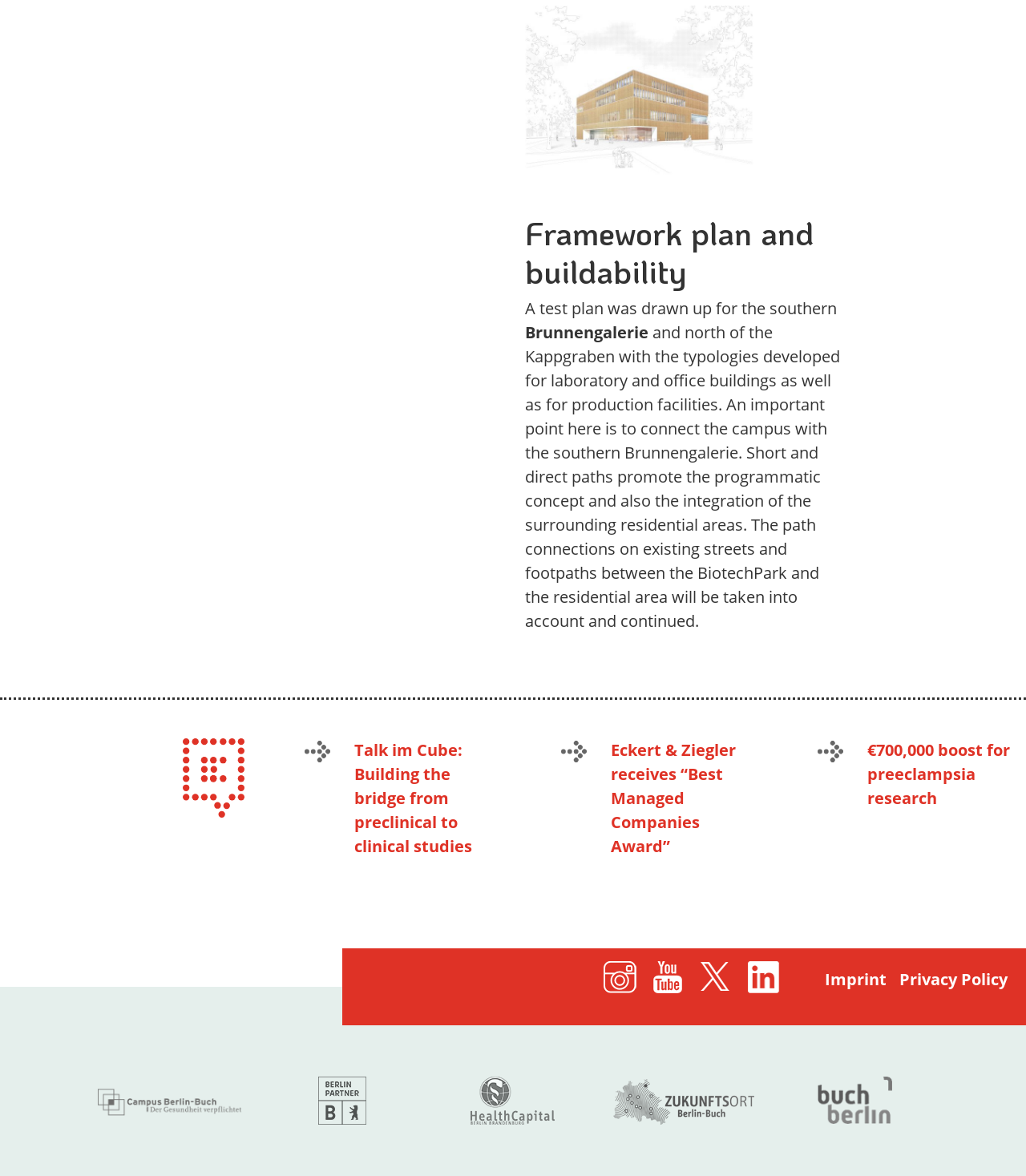Find the bounding box coordinates for the area you need to click to carry out the instruction: "Learn about Campus Berlin-Buch". The coordinates should be four float numbers between 0 and 1, indicated as [left, top, right, bottom].

[0.095, 0.925, 0.238, 0.943]